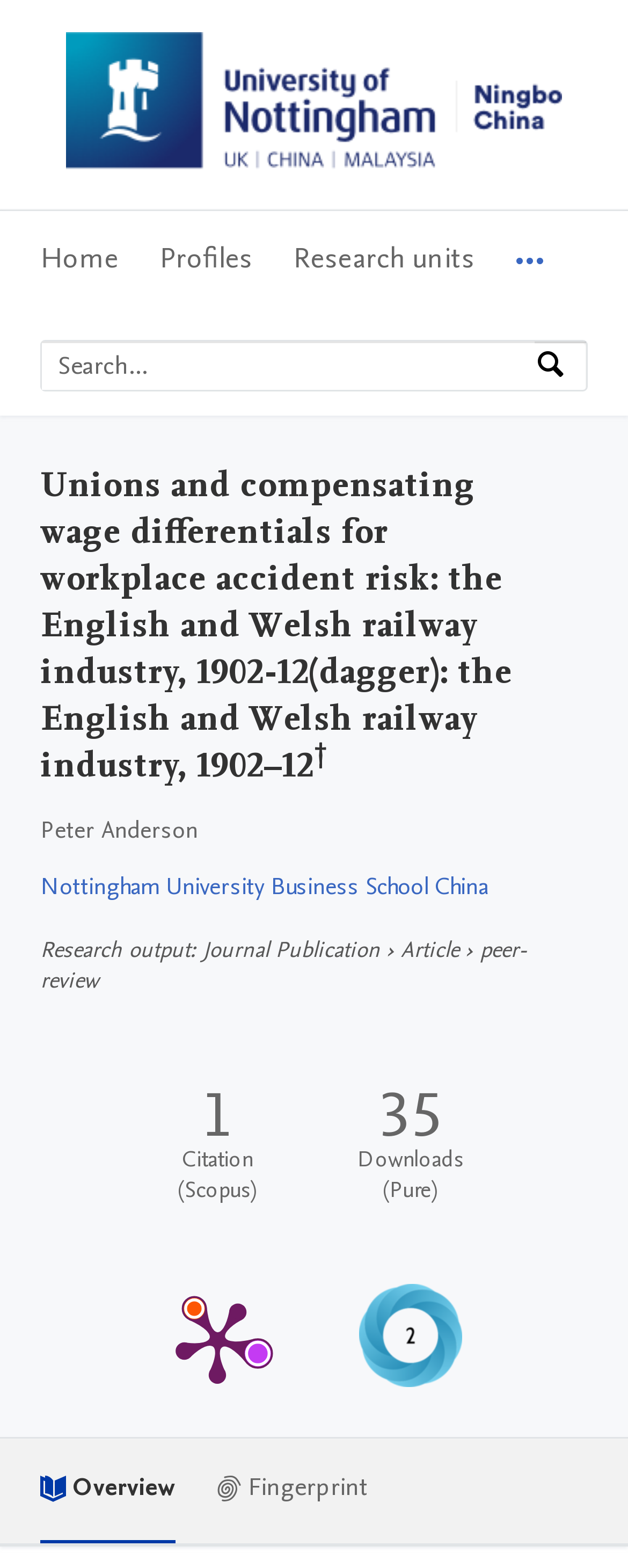Use the information in the screenshot to answer the question comprehensively: What is the affiliation of the author?

I found the affiliation by looking at the section below the main heading, where it says 'Nottingham University Business School China' in a link element.